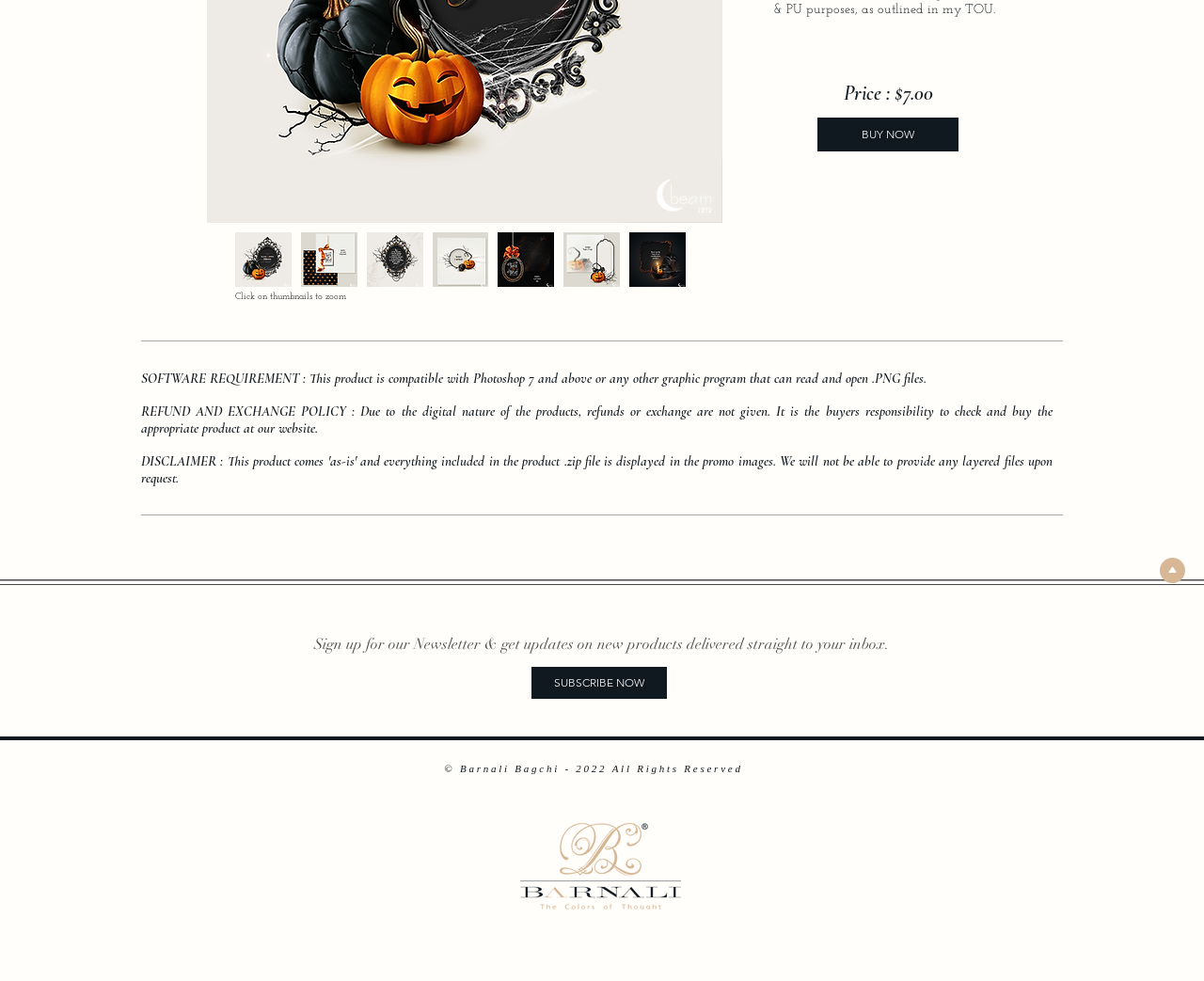Find the bounding box coordinates corresponding to the UI element with the description: "Carleton University Kayak Club". The coordinates should be formatted as [left, top, right, bottom], with values as floats between 0 and 1.

None